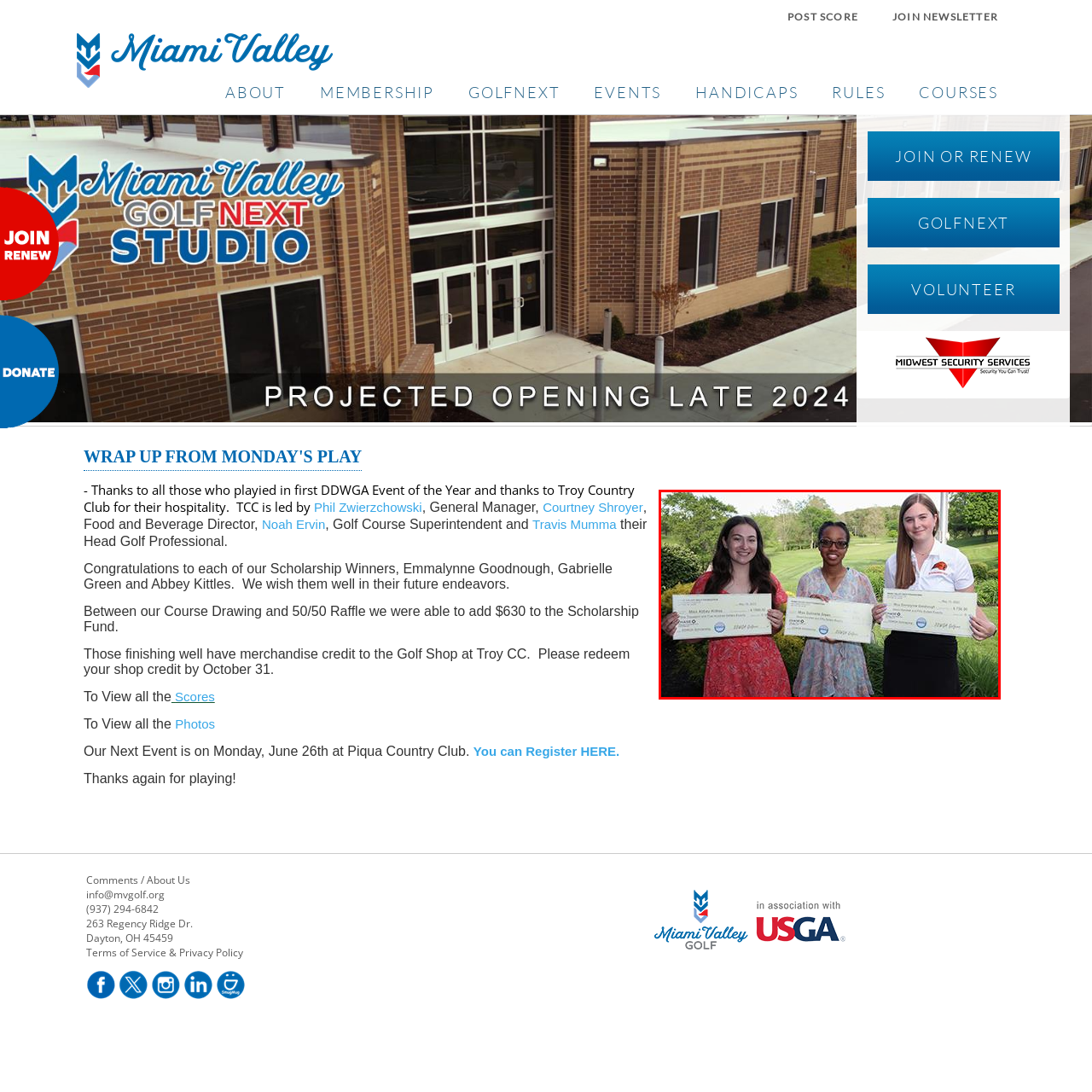How many winners are featured in the image?
Please analyze the image within the red bounding box and provide a comprehensive answer based on the visual information.

The caption explicitly states that the image features three female scholarship winners proudly displaying their awards outdoors.